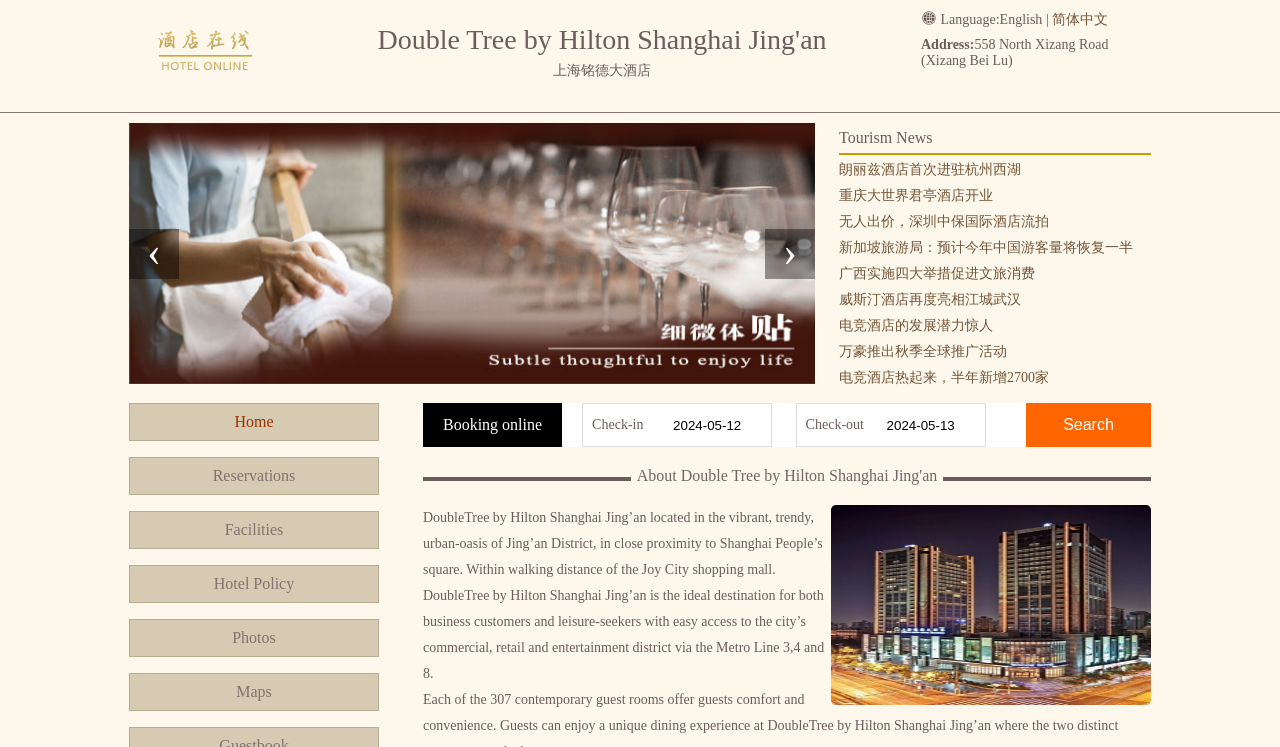Please identify the bounding box coordinates of the area that needs to be clicked to follow this instruction: "Click the 'Previous' button".

[0.101, 0.306, 0.14, 0.373]